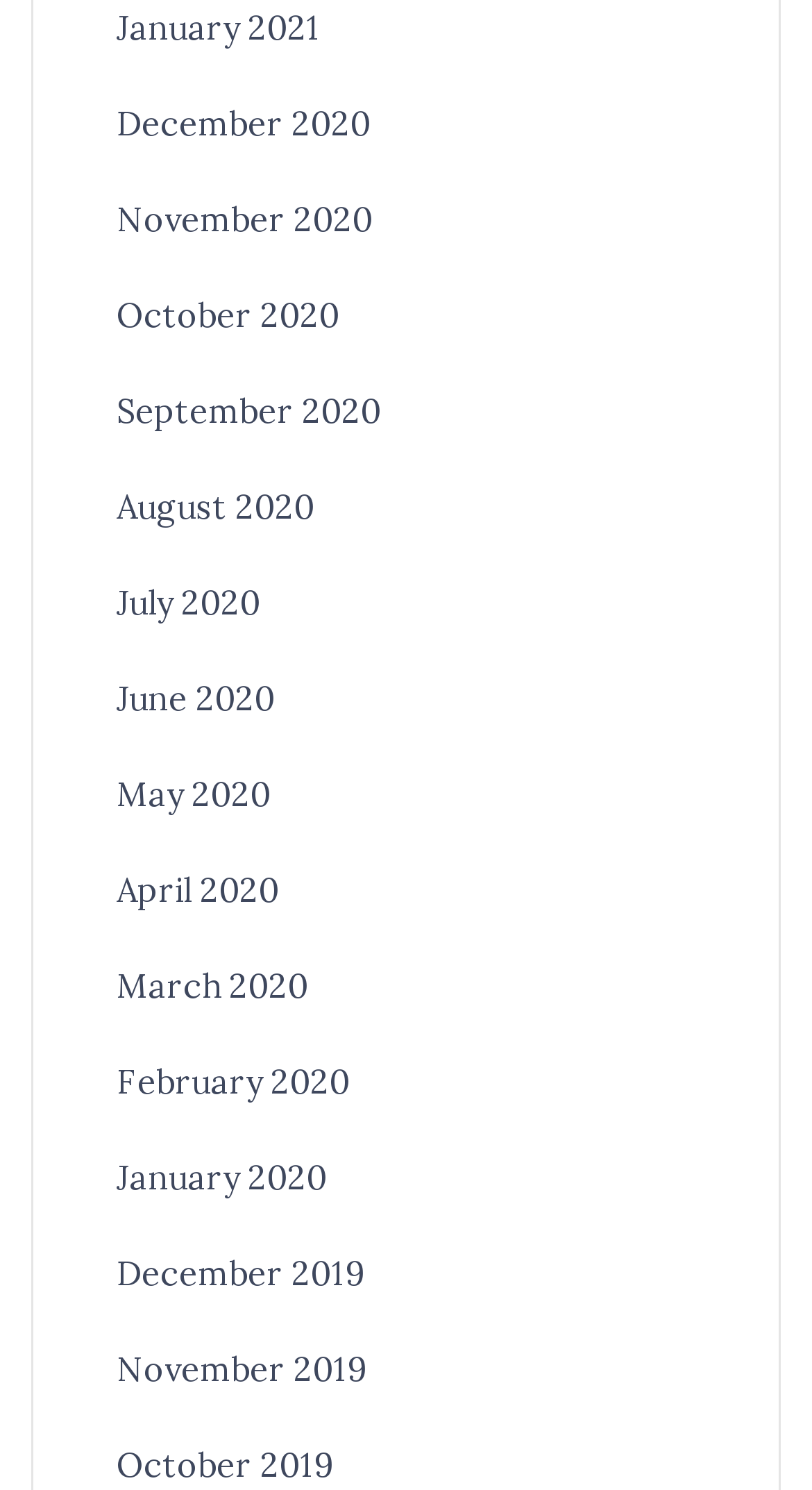Refer to the image and offer a detailed explanation in response to the question: What is the earliest month listed?

I looked at the list of links and found that the last link is 'December 2019', which is the earliest month listed.